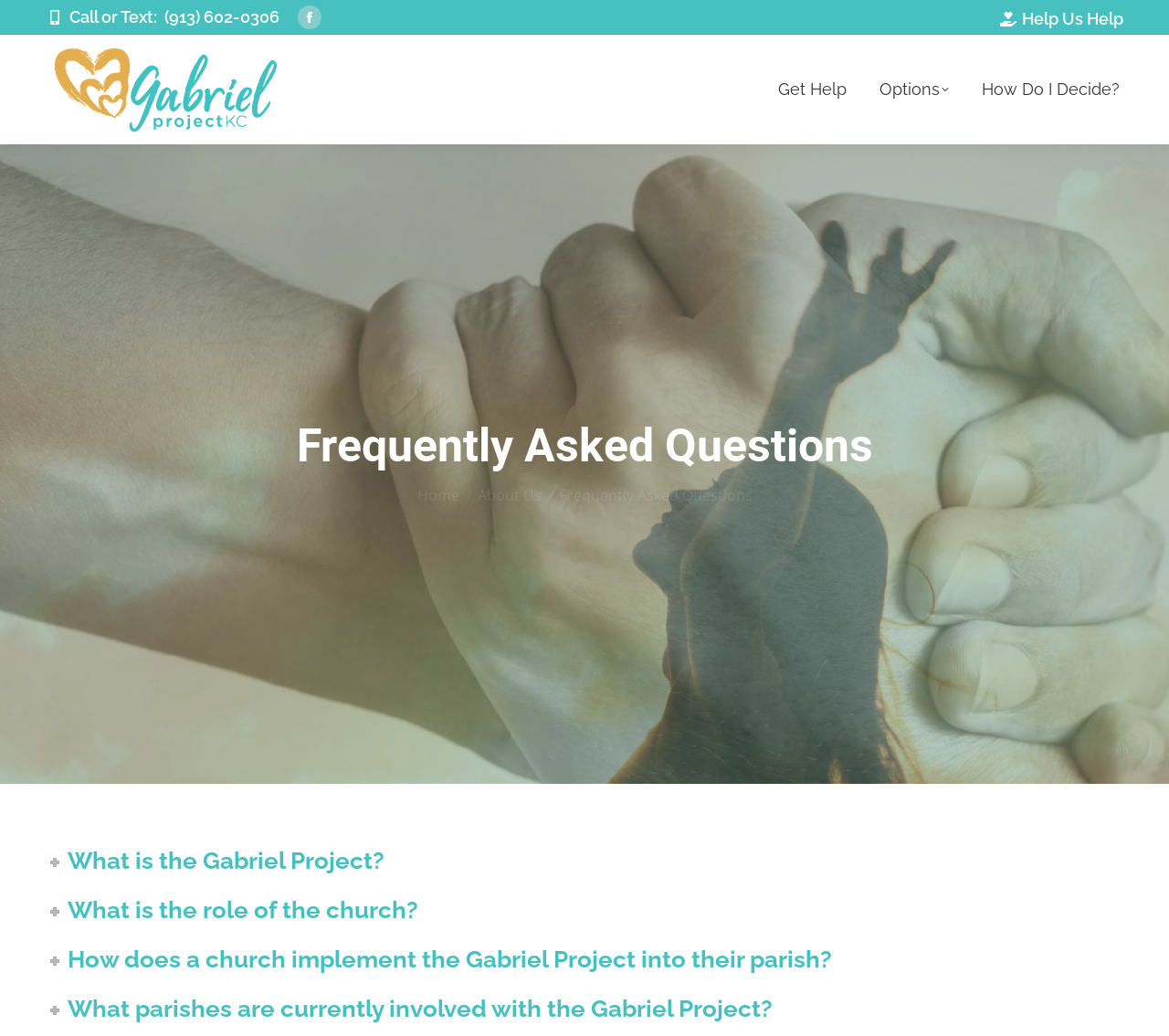Identify the bounding box coordinates of the section to be clicked to complete the task described by the following instruction: "Click Home". The coordinates should be four float numbers between 0 and 1, formatted as [left, top, right, bottom].

None